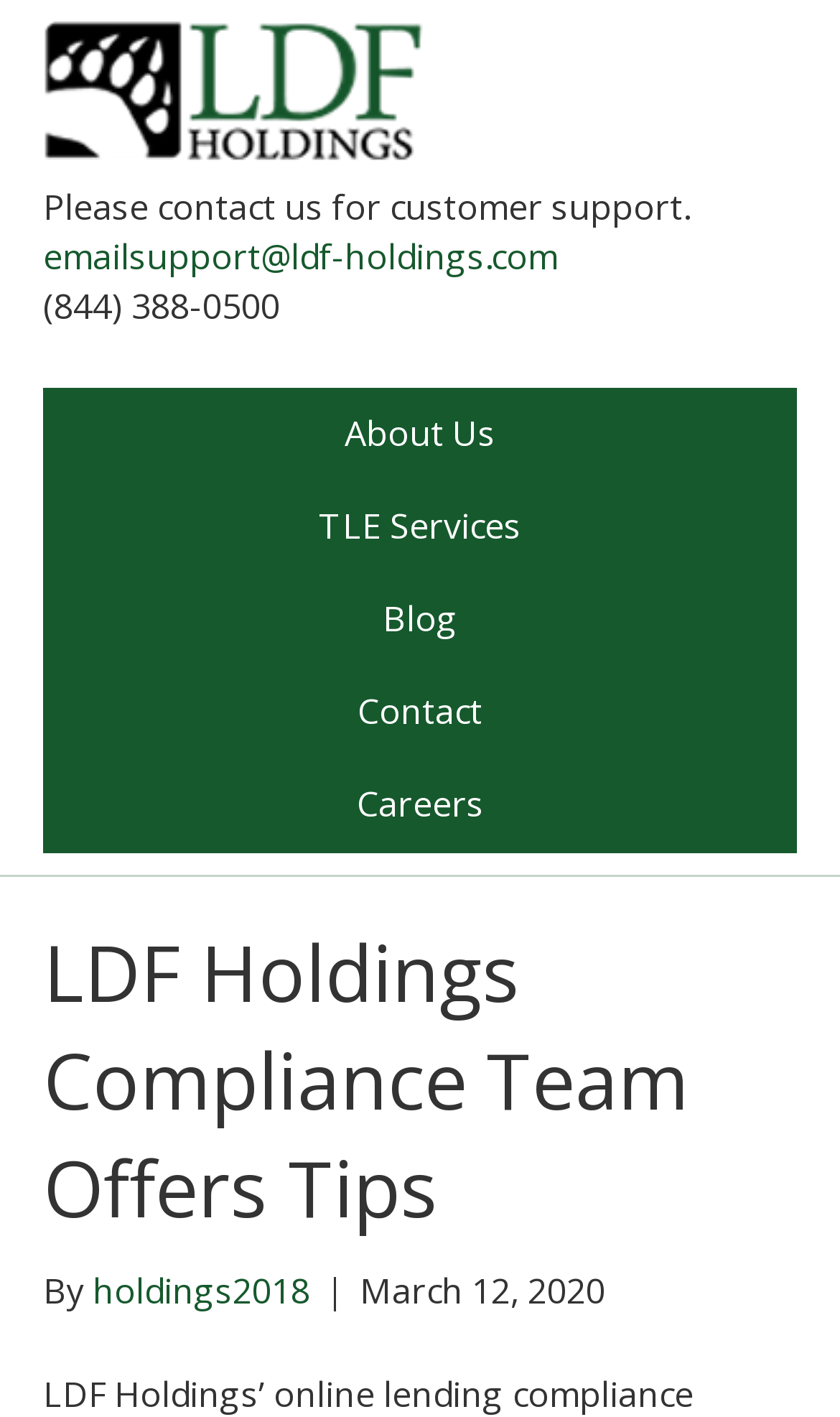Extract the main title from the webpage.

LDF Holdings Compliance Team Offers Tips